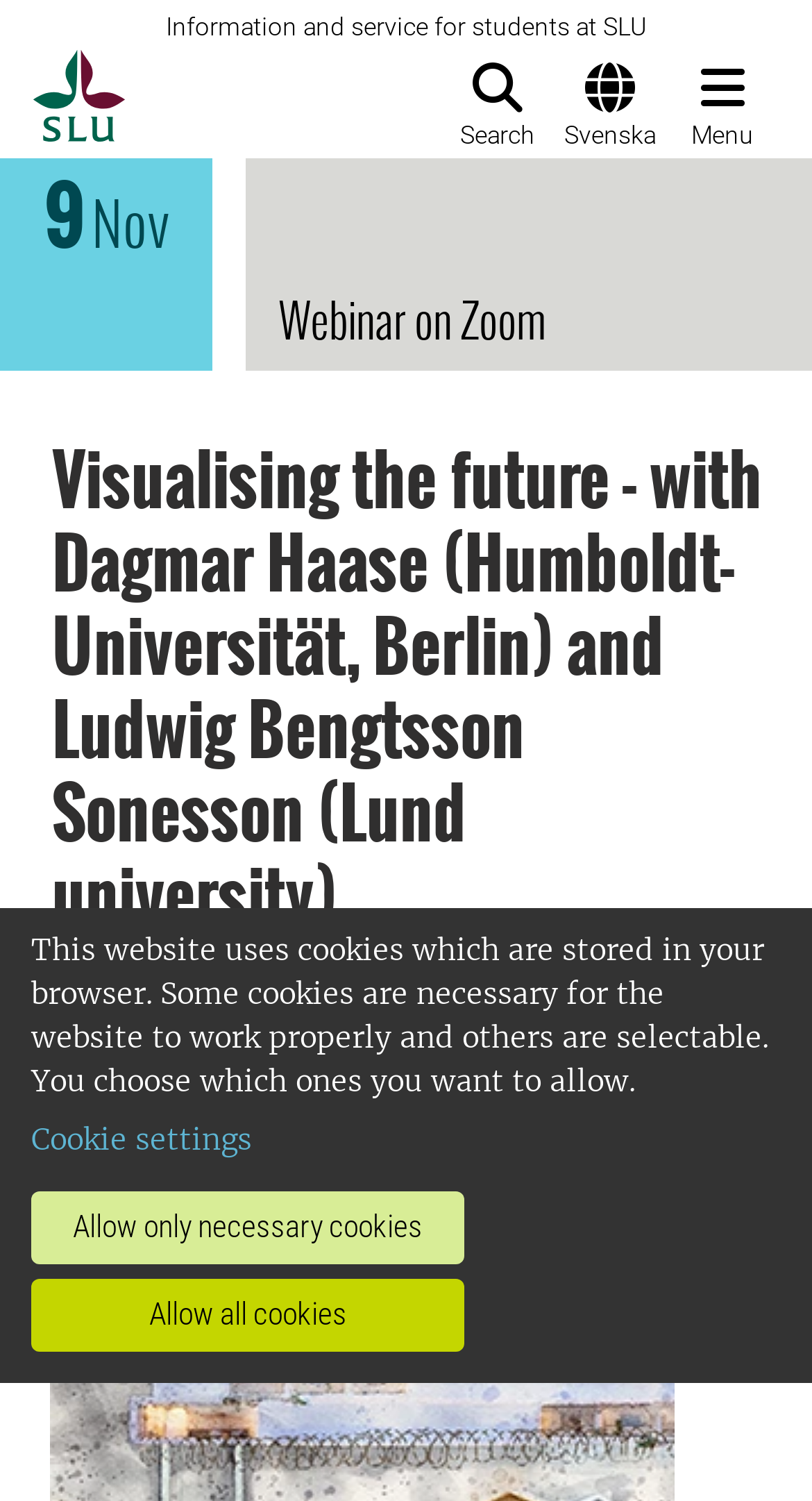Answer the question using only a single word or phrase: 
What is the date of the webinar?

9 Nov